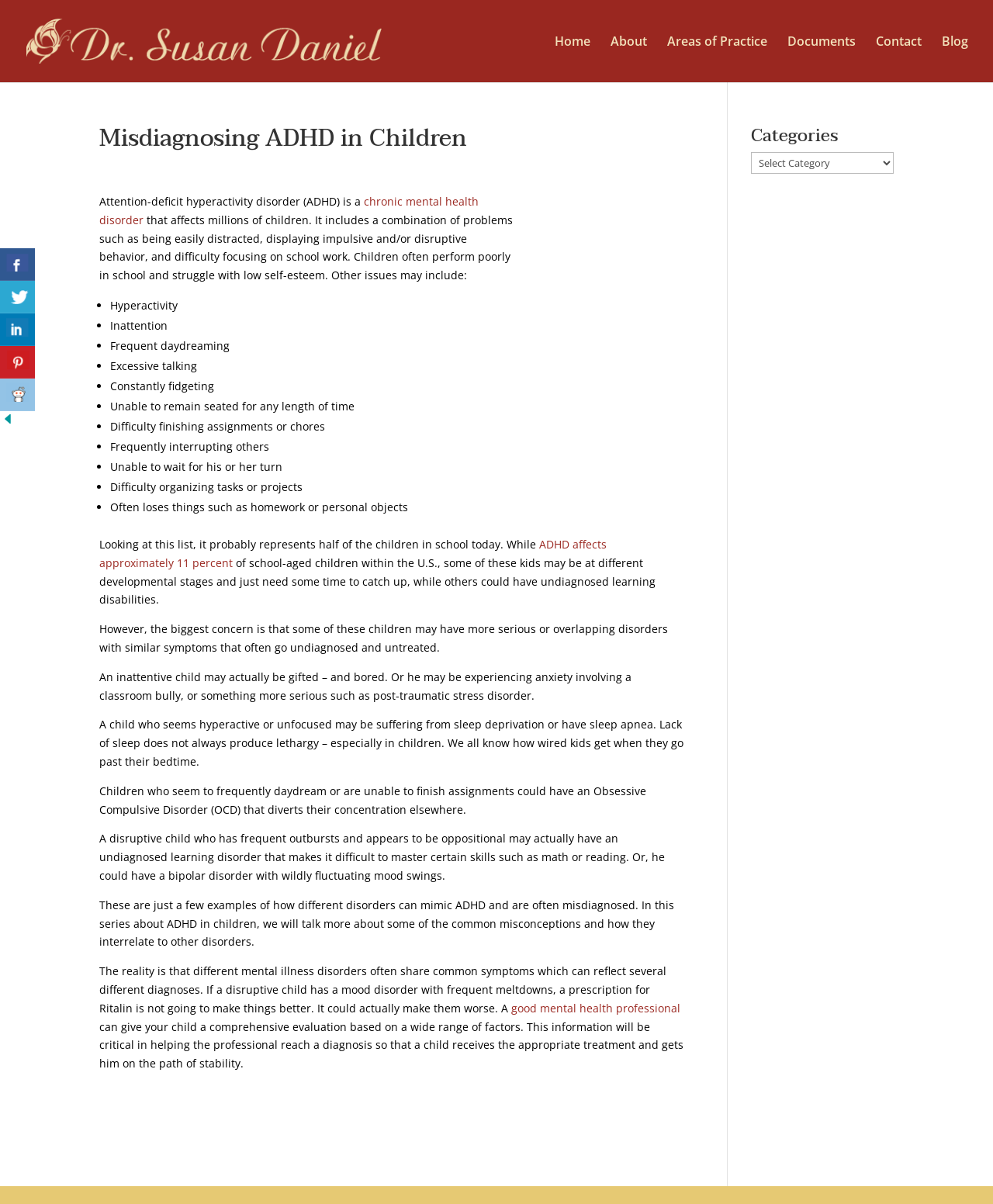Using the details in the image, give a detailed response to the question below:
Why is proper diagnosis of ADHD important?

The article emphasizes the importance of proper diagnosis of ADHD to avoid misdiagnosis, as other disorders can mimic ADHD symptoms, and incorrect treatment can worsen the condition.